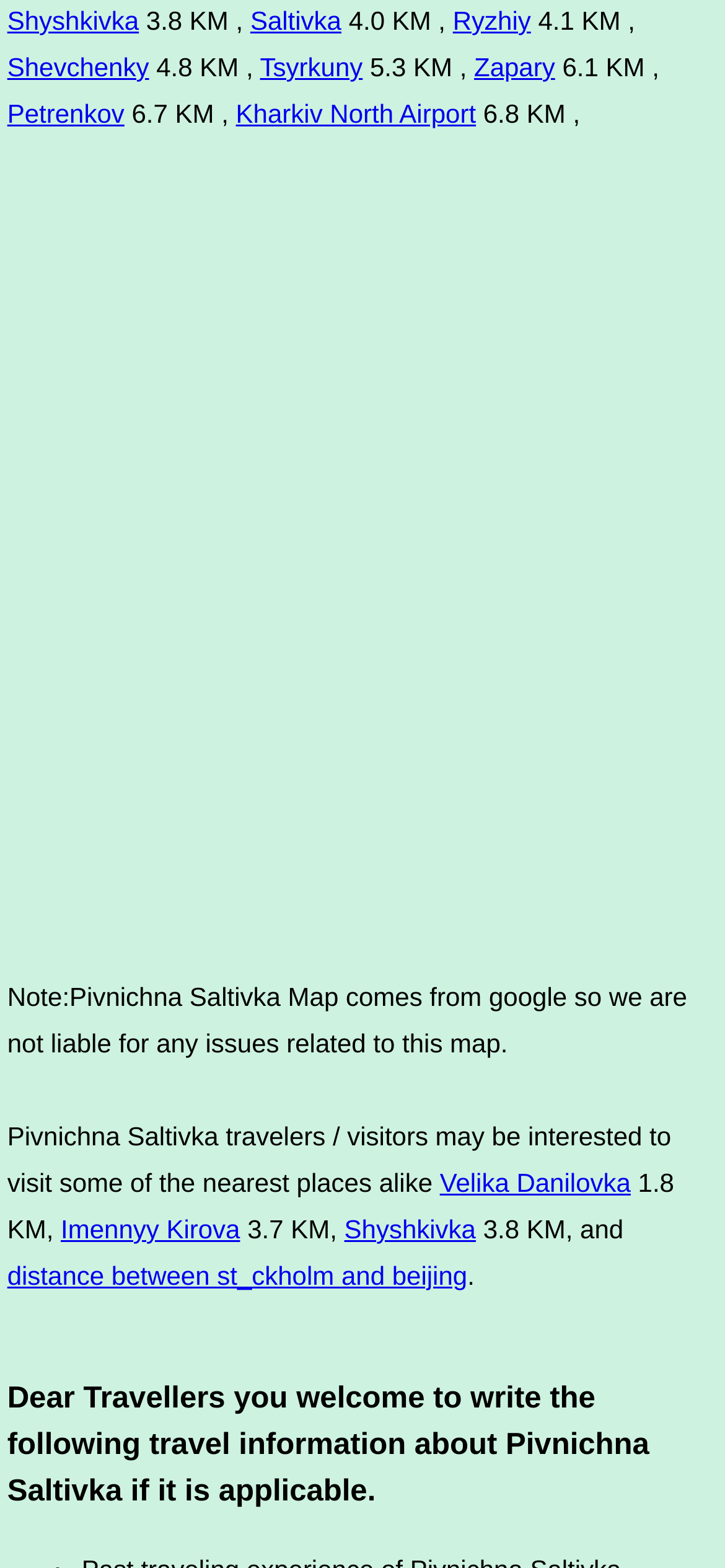Pinpoint the bounding box coordinates of the clickable area necessary to execute the following instruction: "Write travel information about Pivnichna Saltivka". The coordinates should be given as four float numbers between 0 and 1, namely [left, top, right, bottom].

[0.01, 0.878, 0.98, 0.967]